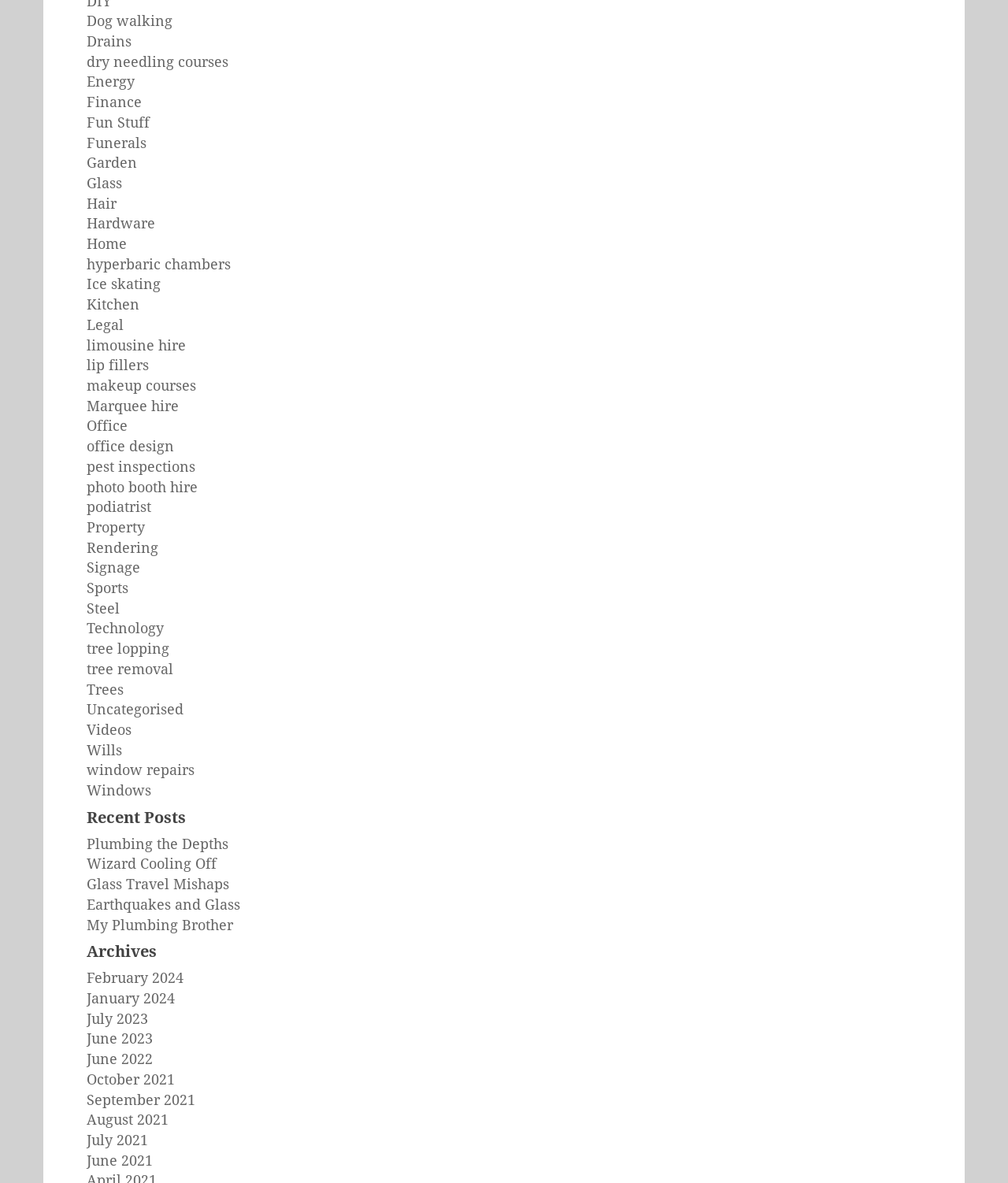Locate the bounding box coordinates of the element that should be clicked to execute the following instruction: "Read 'Plumbing the Depths'".

[0.086, 0.706, 0.227, 0.72]